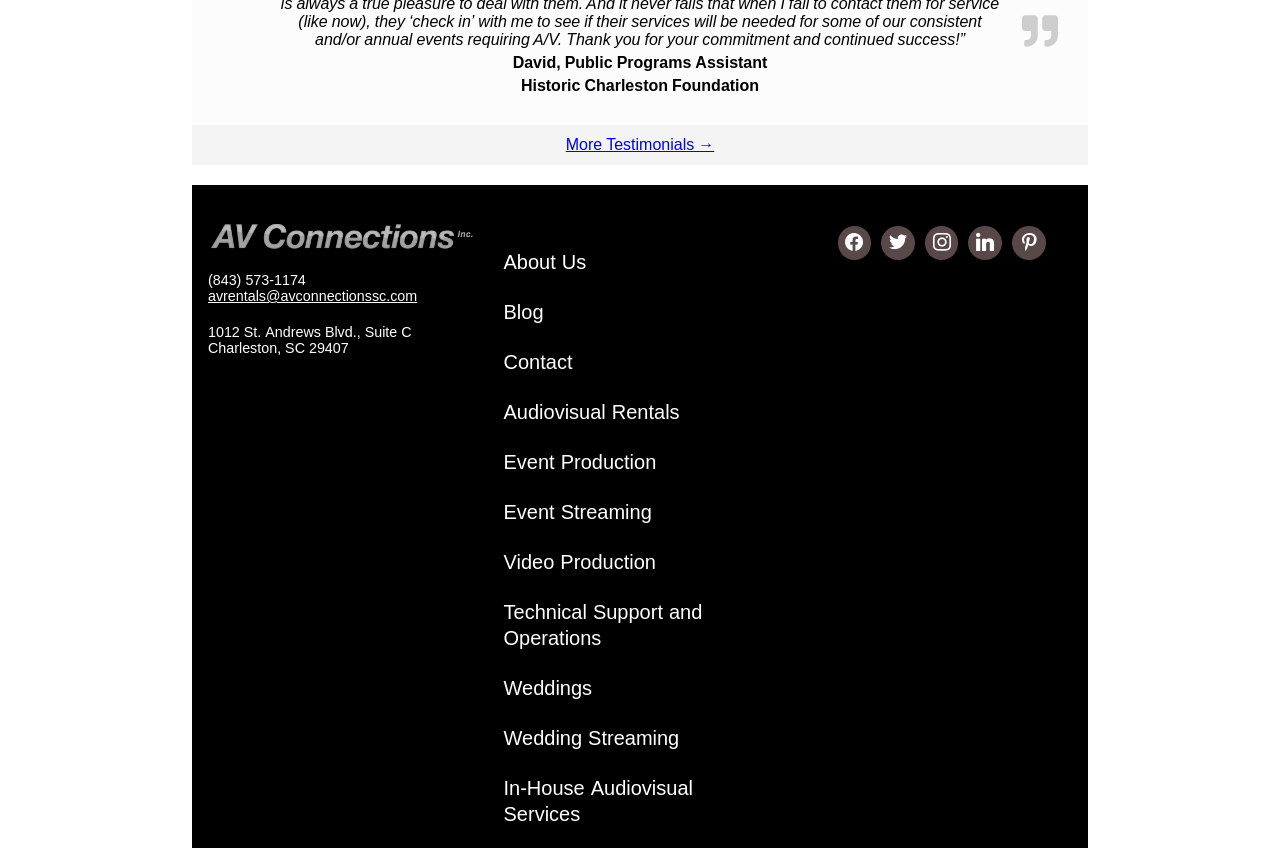Locate the bounding box coordinates of the element's region that should be clicked to carry out the following instruction: "visit campus page". The coordinates need to be four float numbers between 0 and 1, i.e., [left, top, right, bottom].

None